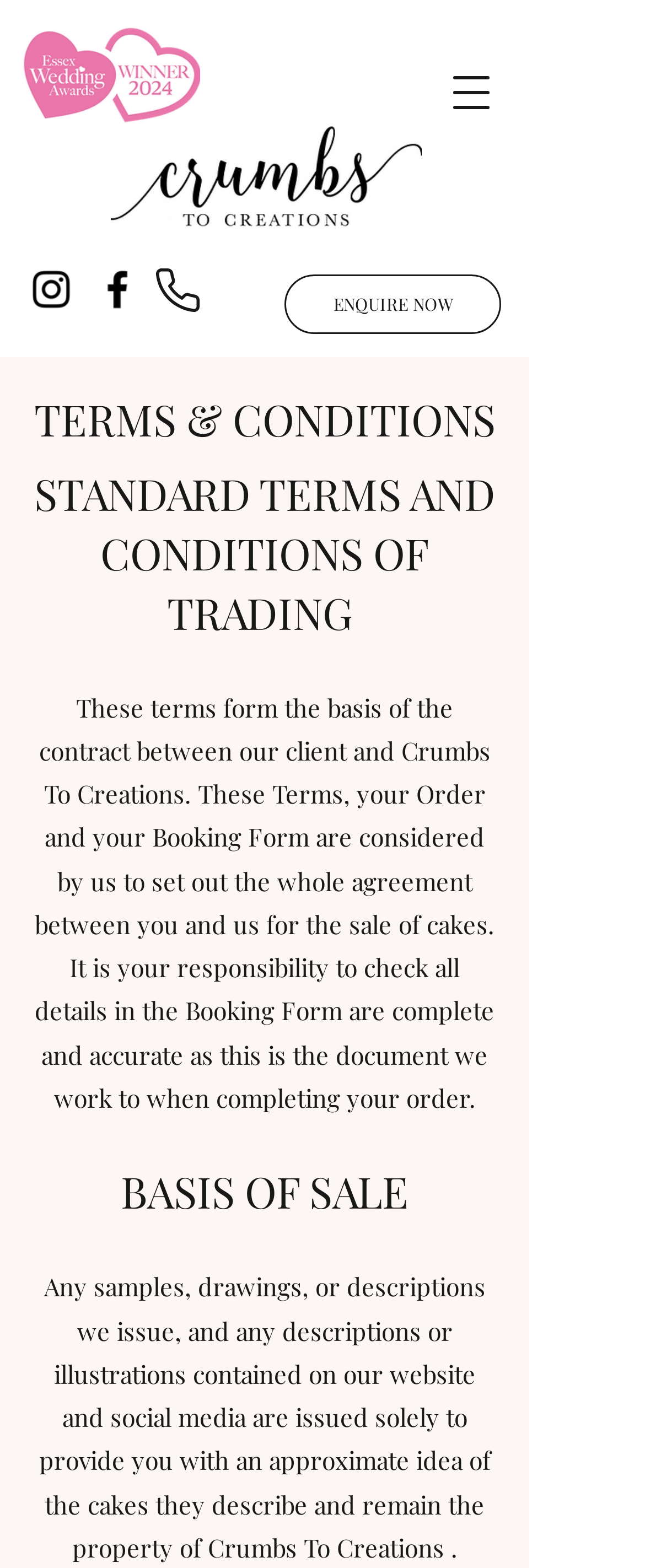Provide a thorough summary of the webpage.

The webpage is about the Terms and Conditions of Crumbs To Creations, a wedding cake and favor business in Essex. At the top left, there is a logo of Crumbs To Creations, which is also a link to the website's homepage. Next to the logo, there is an image of an award, "EWA24 winner.png". On the top right, there is a navigation menu button. Below the logo, there is a social bar with links to Instagram and Facebook, each accompanied by their respective icons.

In the middle of the page, there is a phone number link and a prominent "ENQUIRE NOW" button. Below this, there is a section dedicated to the Terms and Conditions, with a heading "TERMS & CONDITIONS" followed by a subheading "STANDARD TERMS AND CONDITIONS OF TRADING". The main content of the Terms and Conditions is divided into paragraphs, with headings "BASIS OF SALE" and others. The text explains the contract between the client and Crumbs To Creations, including the client's responsibility to check the accuracy of the Booking Form and the basis of sale for cakes.